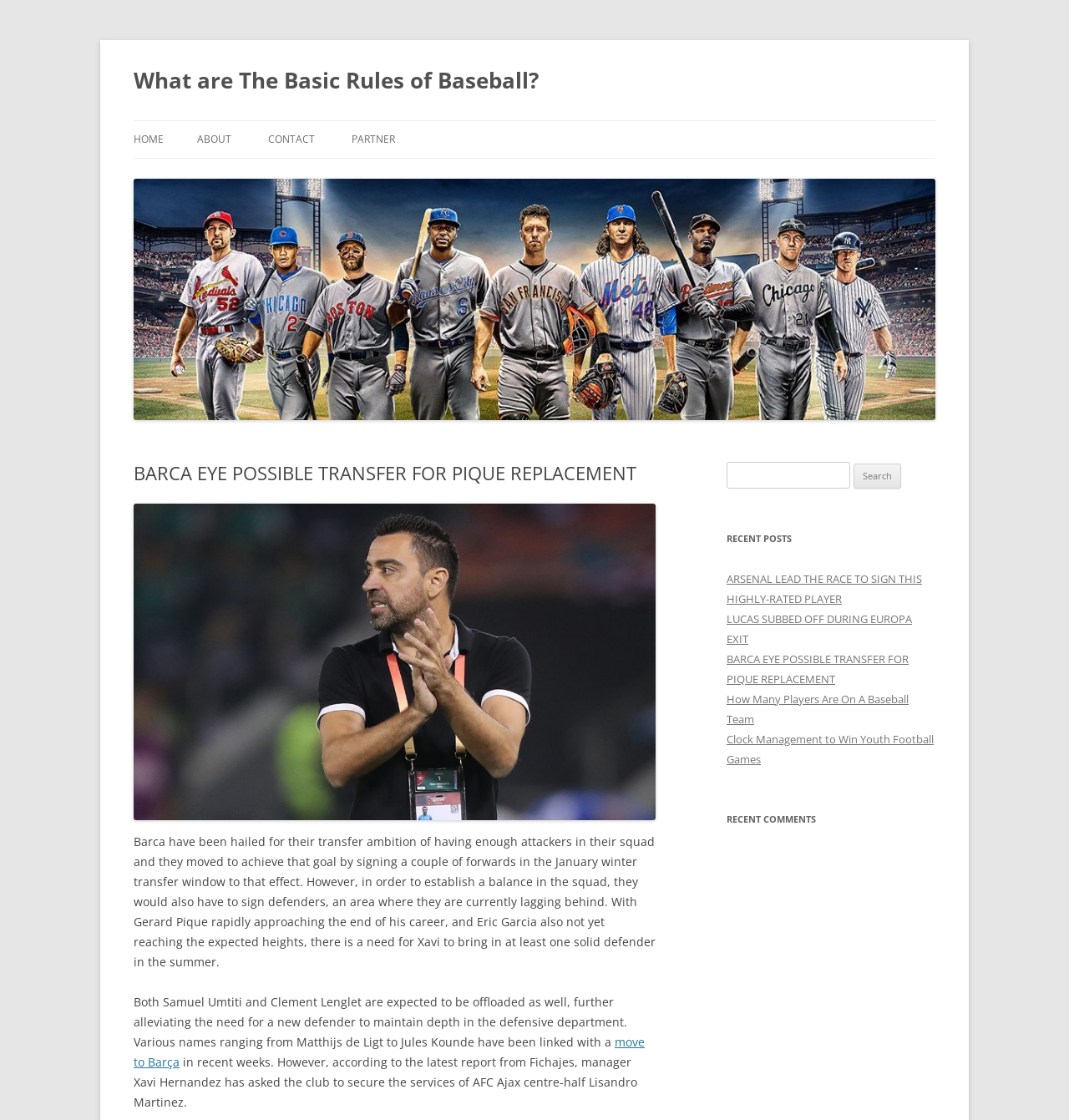Identify the bounding box coordinates of the area that should be clicked in order to complete the given instruction: "Check 'RECENT POSTS'". The bounding box coordinates should be four float numbers between 0 and 1, i.e., [left, top, right, bottom].

[0.68, 0.472, 0.875, 0.49]